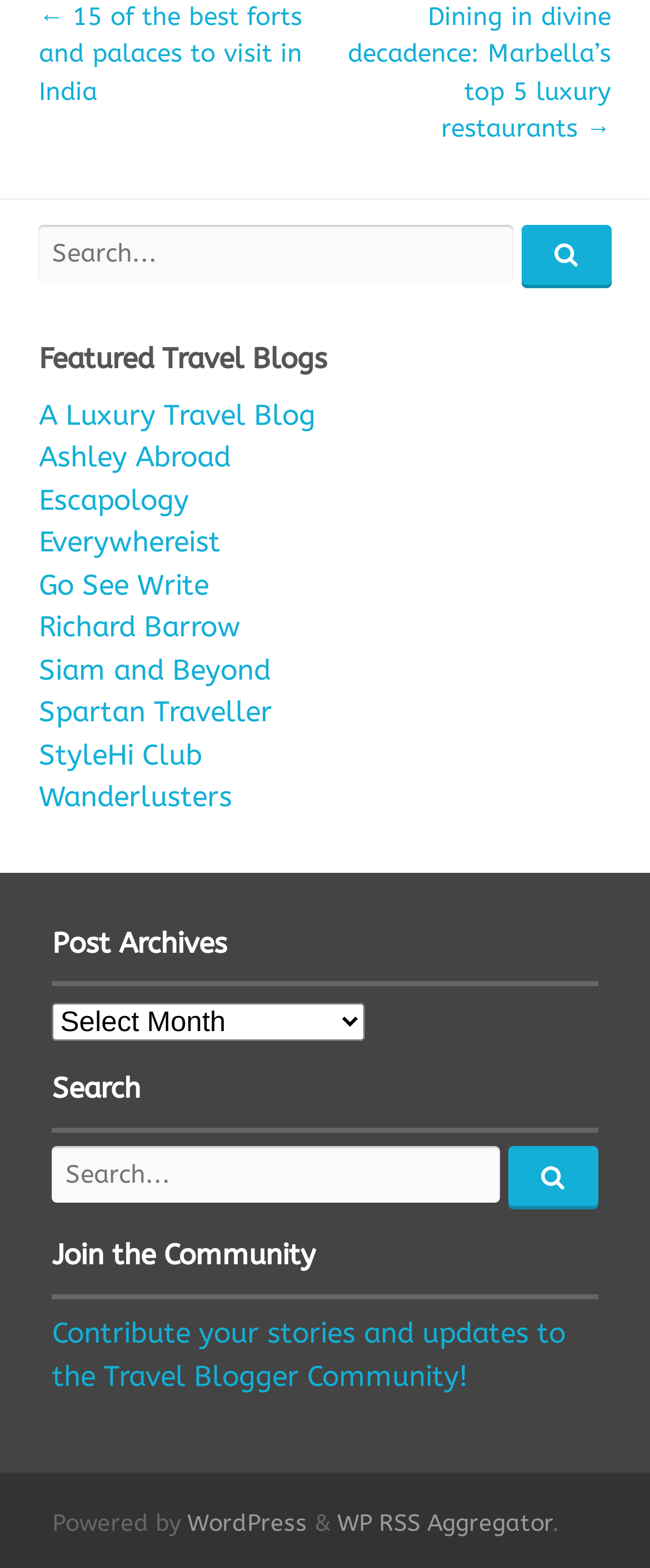Reply to the question with a single word or phrase:
What type of content is featured on this webpage?

Travel blogs